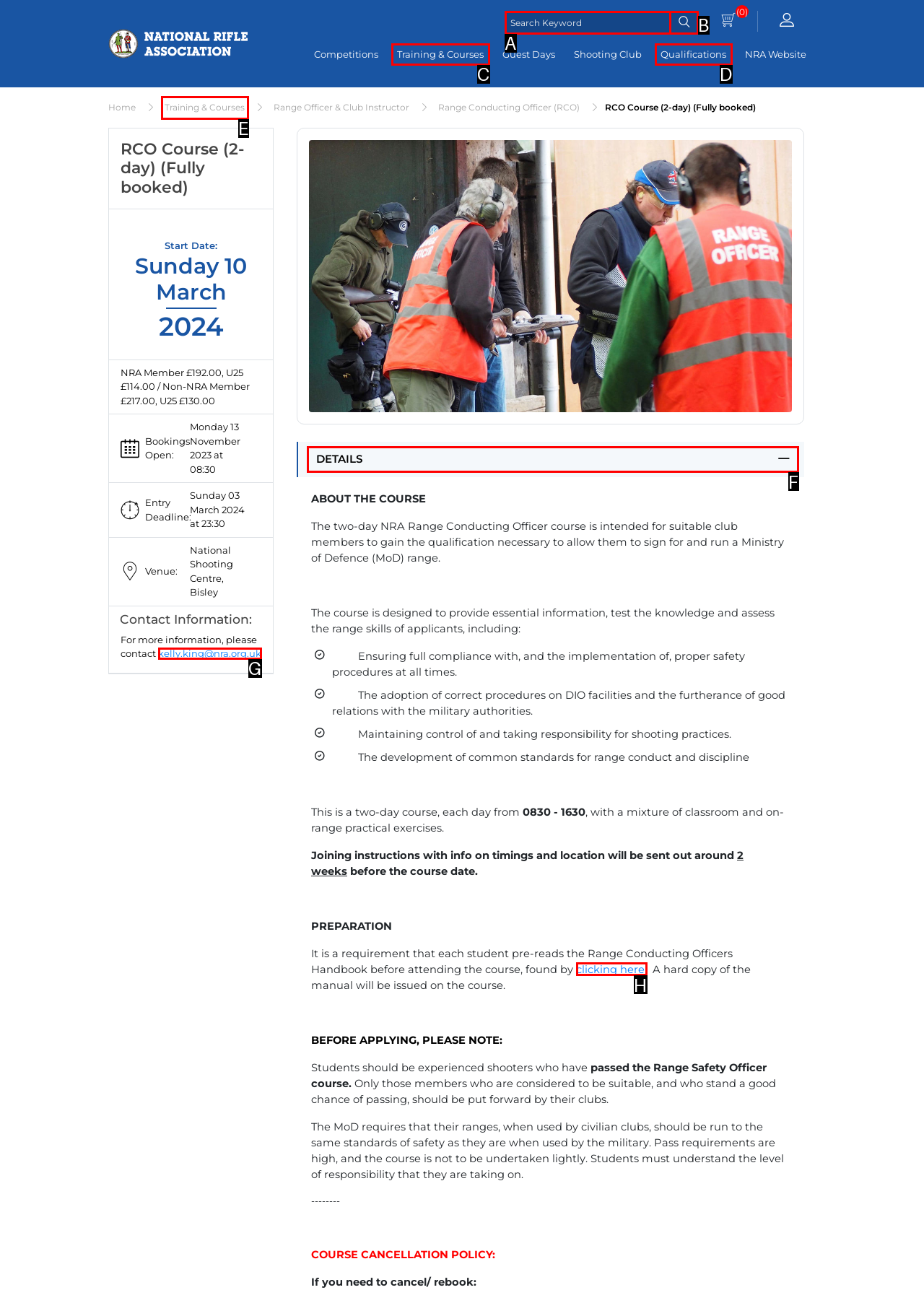Select the letter from the given choices that aligns best with the description: Qualifications. Reply with the specific letter only.

D